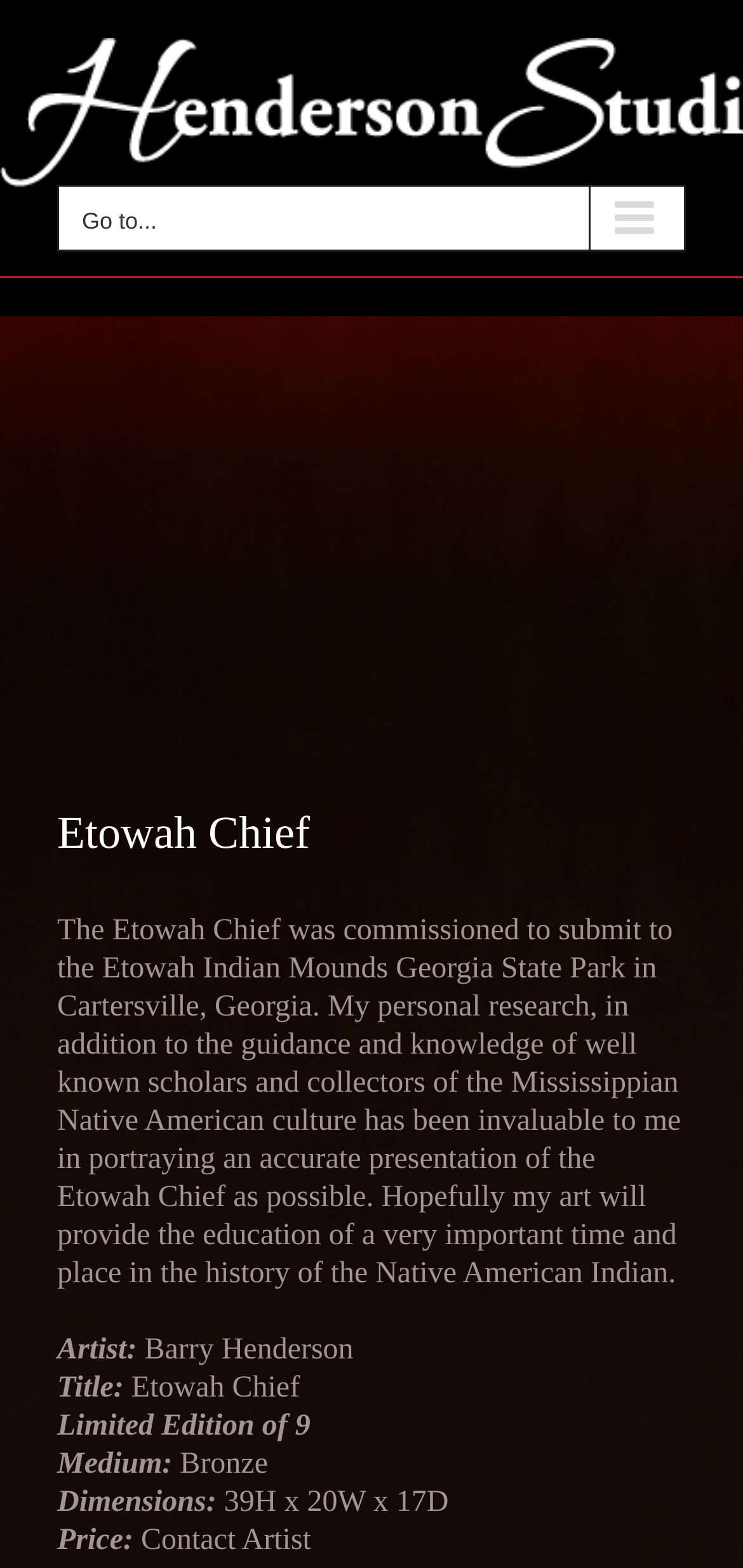Explain the webpage's layout and main content in detail.

The webpage showcases recent commission sculptures by Barry Henderson of Cartersville, Georgia. At the top left corner, there is a logo of Henderson Studios, which is also a link. Next to the logo, there is a main menu button for mobile devices. 

Below the logo and the main menu button, there is a heading titled "Etowah Chief", which is a commissioned sculpture. Under the heading, there is a paragraph describing the sculpture, its inspiration, and the artist's research process. 

Following the description, there are several lines of text providing details about the artwork, including the artist's name, title, limited edition, medium, dimensions, and price. The price is listed as "Contact Artist", indicating that the price is not fixed and requires inquiry.

At the bottom right corner, there is a "Go to Top" link, allowing users to quickly navigate back to the top of the page.